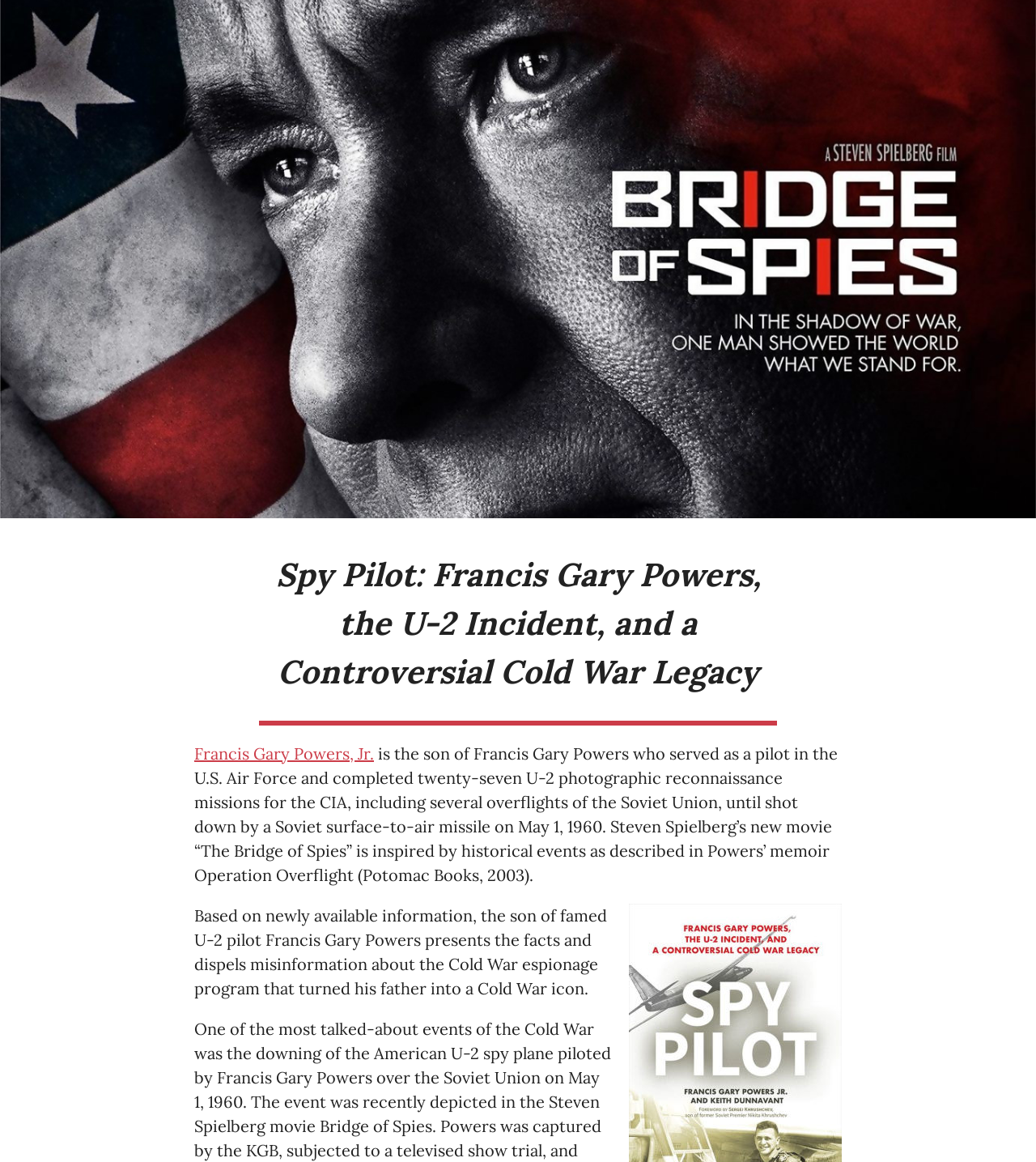Based on the element description: "Francis Gary Powers, Jr.", identify the UI element and provide its bounding box coordinates. Use four float numbers between 0 and 1, [left, top, right, bottom].

[0.188, 0.64, 0.361, 0.657]